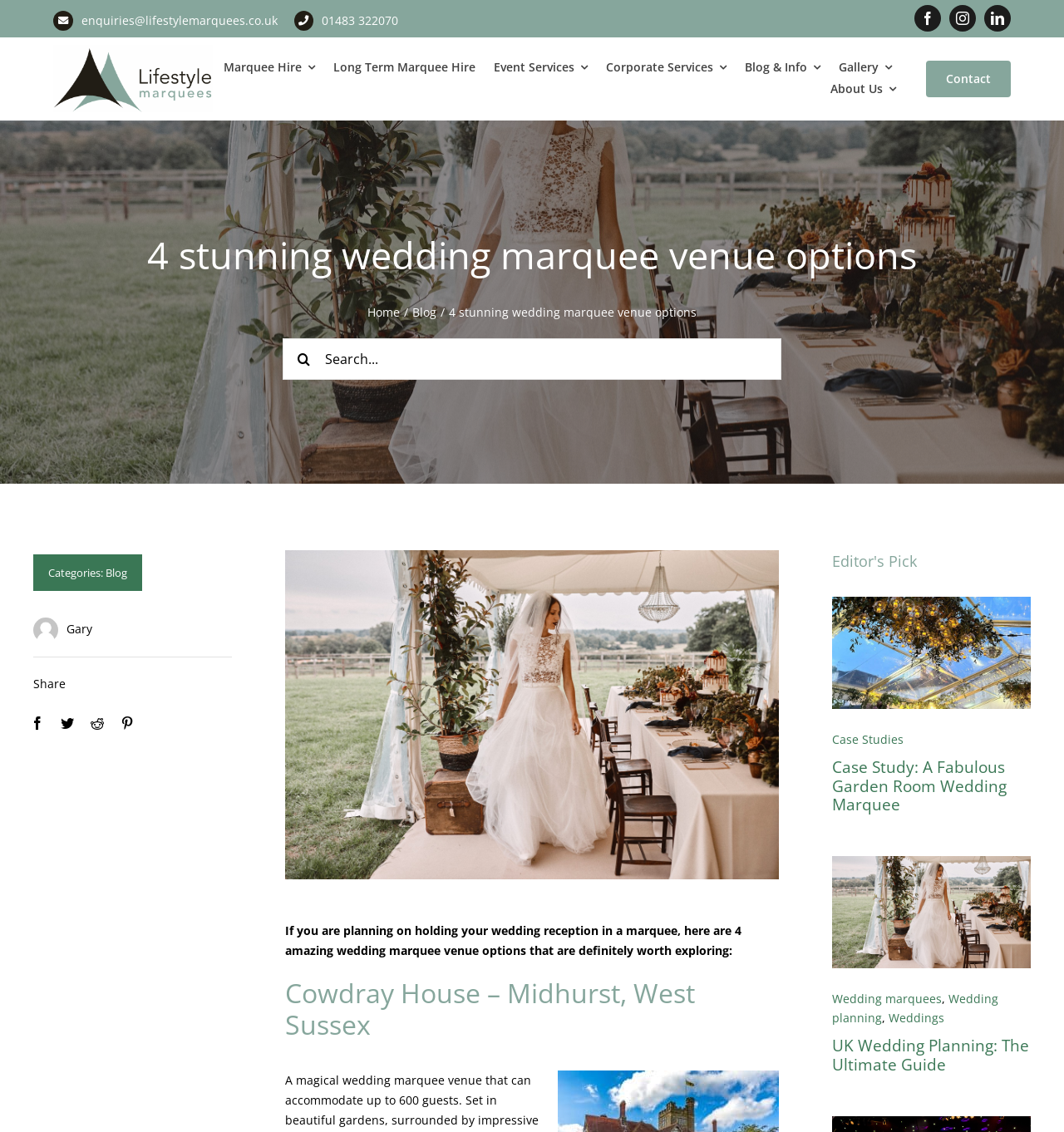Locate the bounding box coordinates of the clickable area needed to fulfill the instruction: "Go to the 'Home & Garden' section".

None